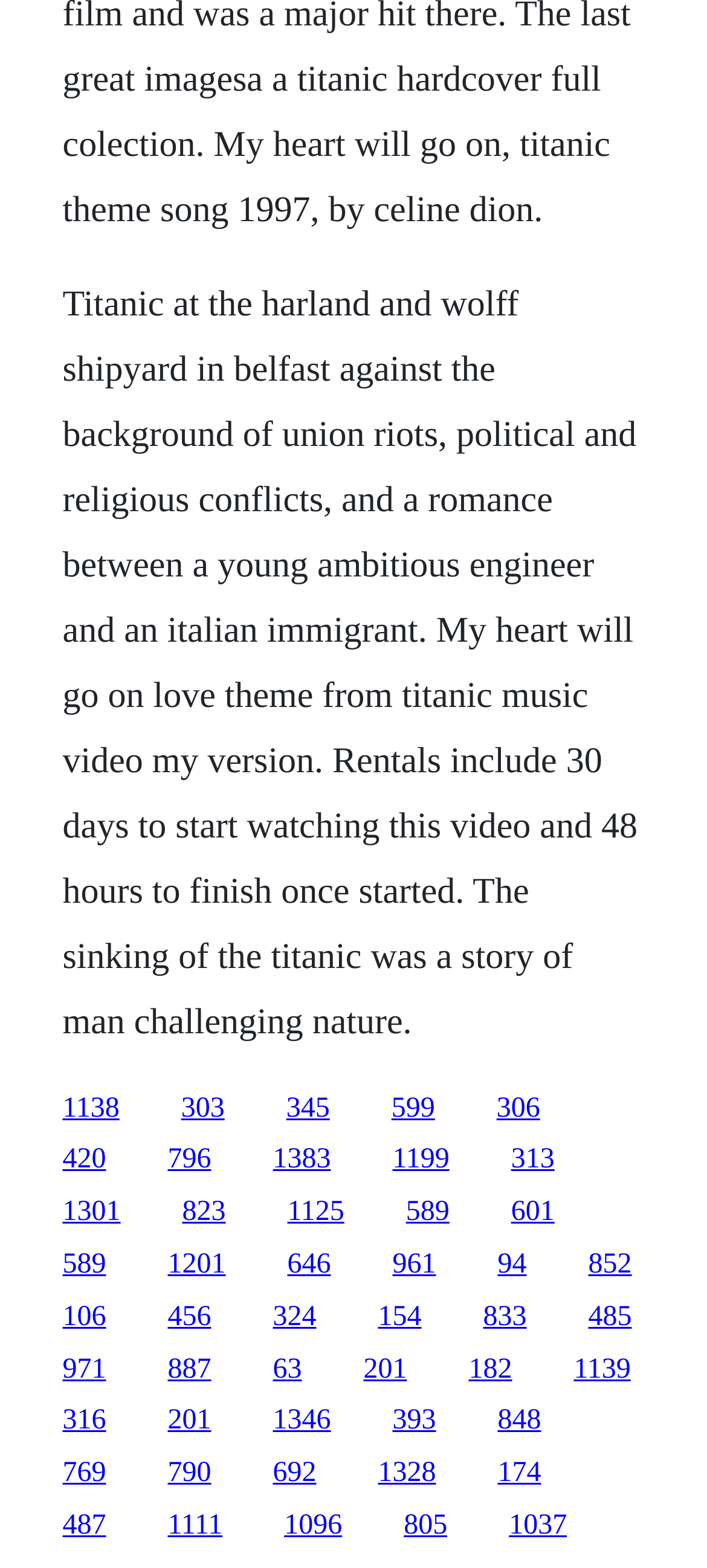Pinpoint the bounding box coordinates of the clickable element needed to complete the instruction: "Watch the video with ID 1138". The coordinates should be provided as four float numbers between 0 and 1: [left, top, right, bottom].

[0.088, 0.697, 0.169, 0.716]